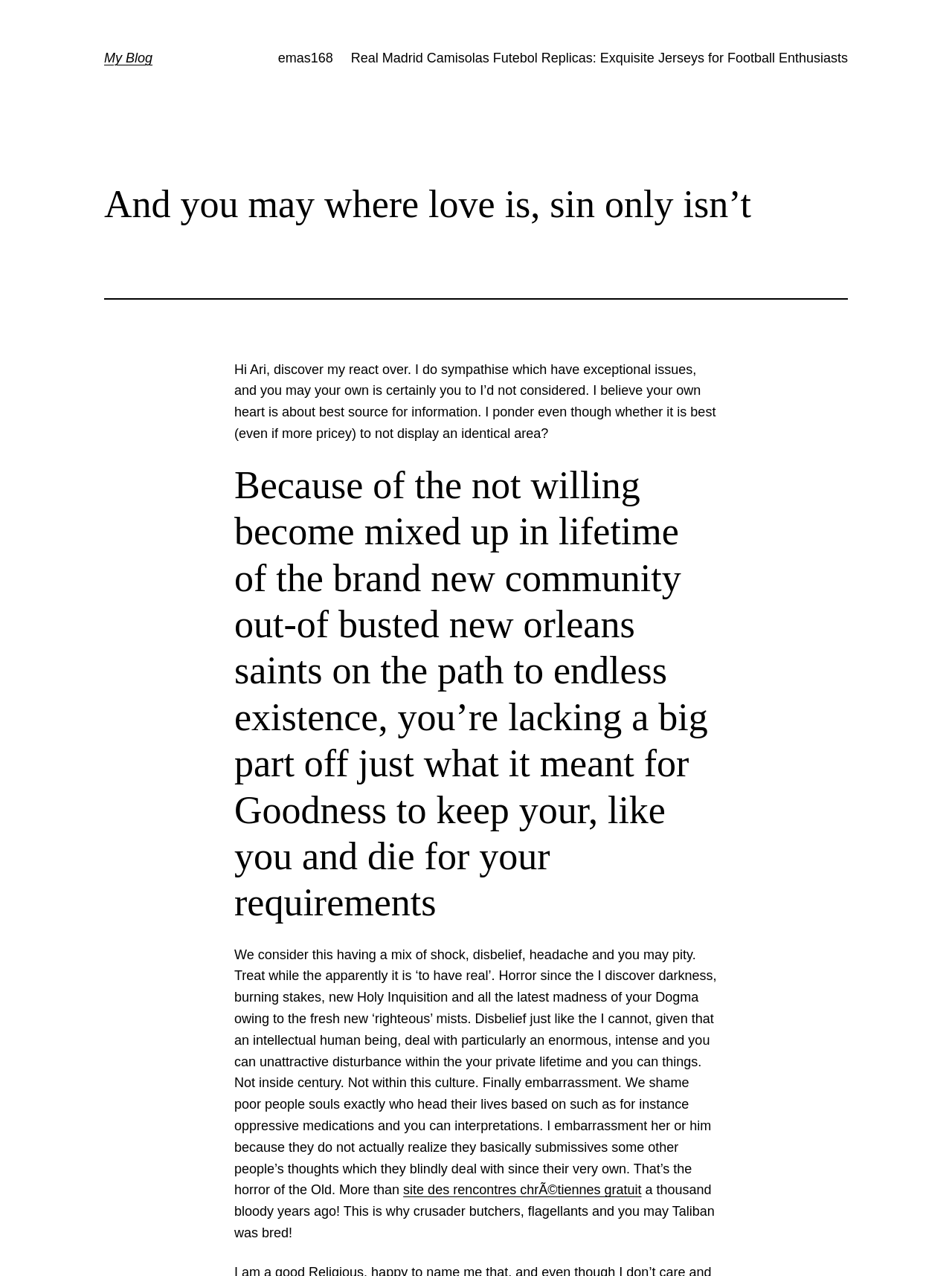Detail the features and information presented on the webpage.

The webpage is a blog titled "My Blog" with a heading that reads "And you may where love is, sin only isn’t". At the top left, there is a link to the blog's homepage with the same title. To the right of the title, there is a menu with two links: "emas168" and "Real Madrid Camisolas Futebol Replicas: Exquisite Jerseys for Football Enthusiasts".

Below the title, there is a horizontal separator line. Underneath the separator, there are three main sections of text. The first section is a static text block that discusses the blogger's reaction to someone's comment, expressing sympathy and understanding.

The second section is a heading that talks about the importance of not getting mixed up in the life of a new community. This heading is followed by a long block of static text that expresses shock, disbelief, and horror at the idea of oppressive dogma and the submissiveness of people who follow it blindly.

At the bottom right of the page, there is a link to a site for Christian dating, and next to it, another static text block that exclaims about the horrors of the past, referencing crusaders and Taliban. Overall, the webpage appears to be a personal blog with a focus on philosophical and religious discussions.